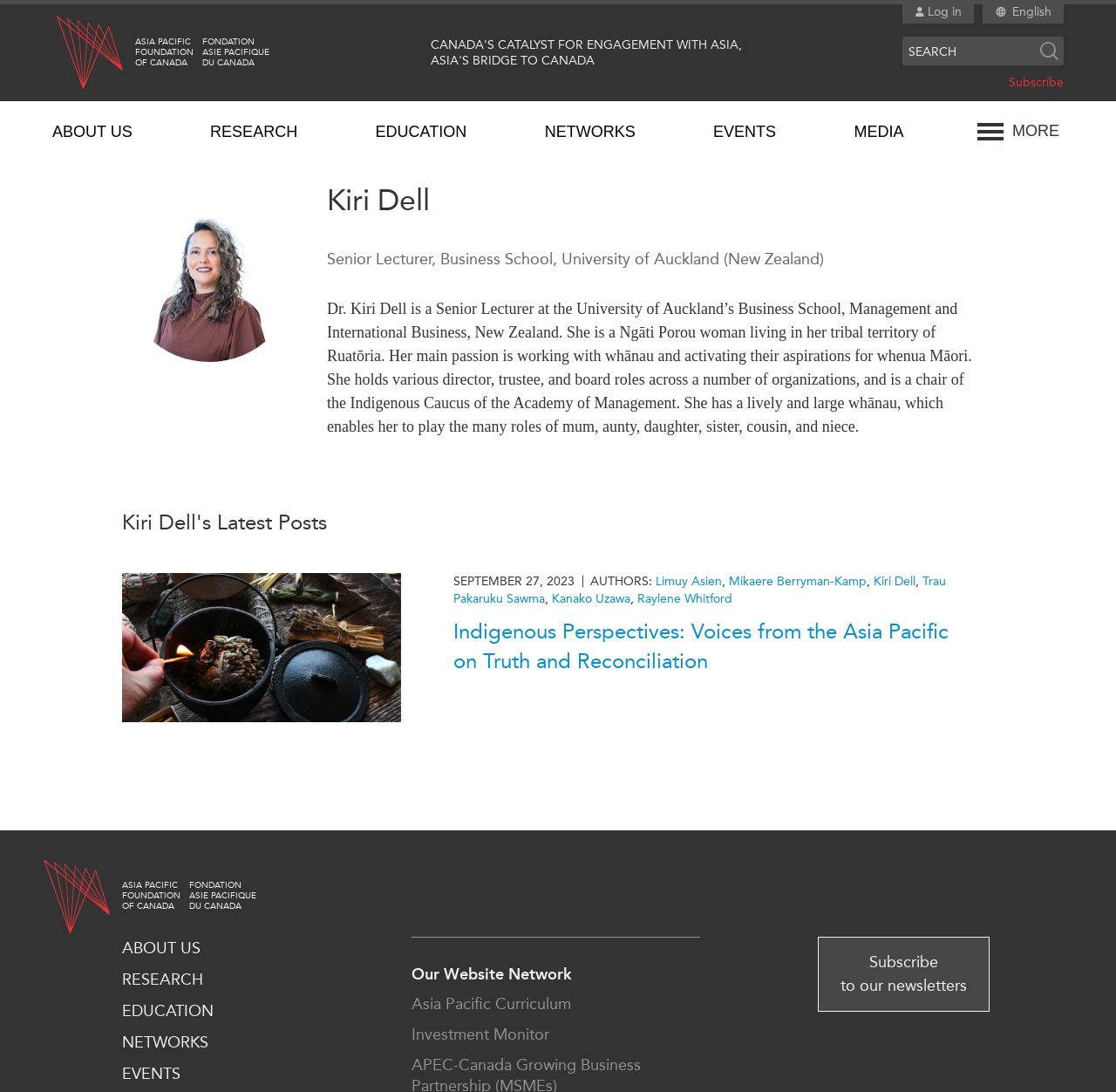Determine the bounding box coordinates for the UI element described. Format the coordinates as (top-left x, top-left y, bottom-right x, bottom-right y) and ensure all values are between 0 and 1. Element description: Networks

[0.109, 0.945, 0.187, 0.963]